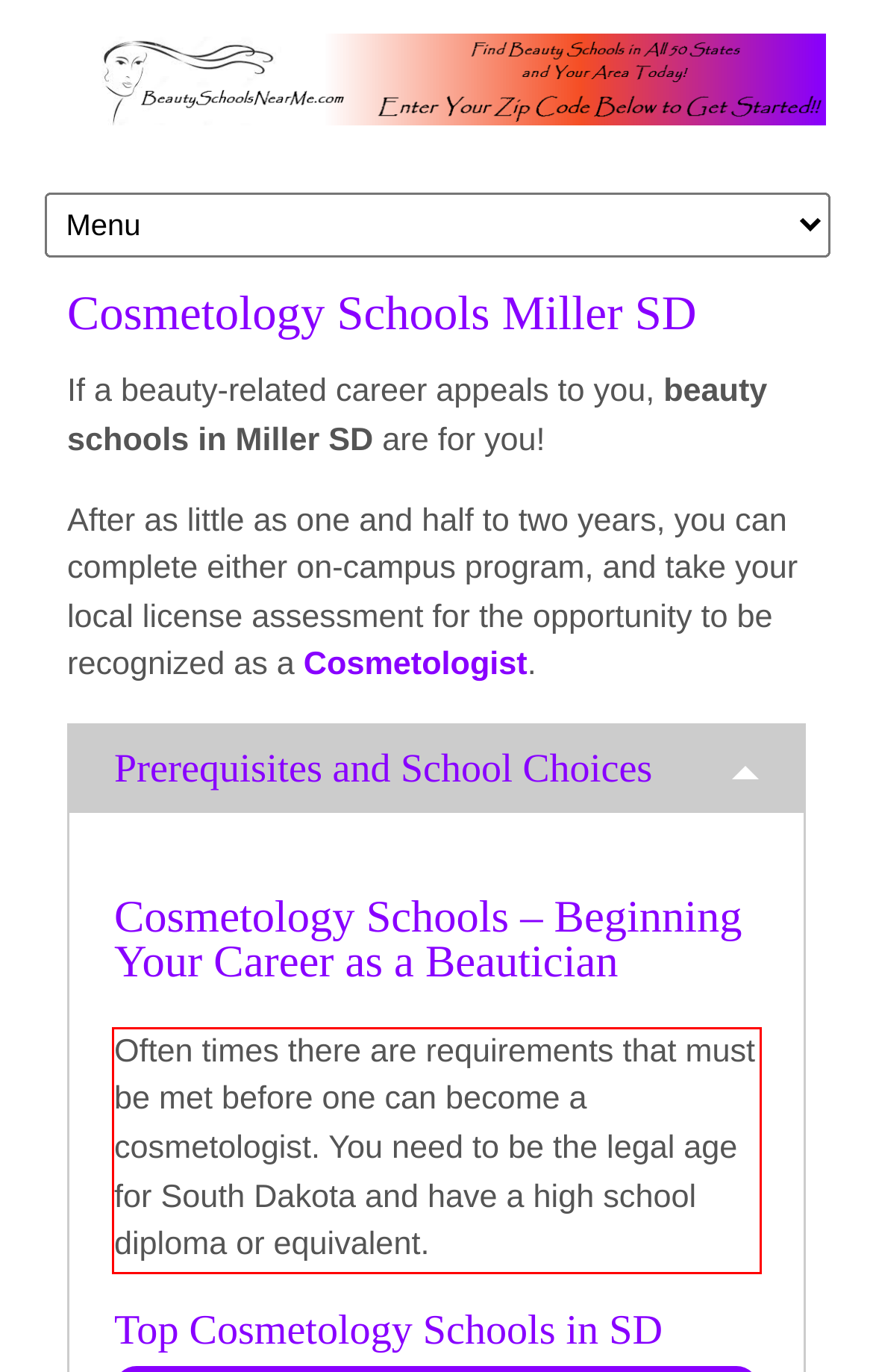You have a screenshot of a webpage, and there is a red bounding box around a UI element. Utilize OCR to extract the text within this red bounding box.

Often times there are requirements that must be met before one can become a cosmetologist. You need to be the legal age for South Dakota and have a high school diploma or equivalent.